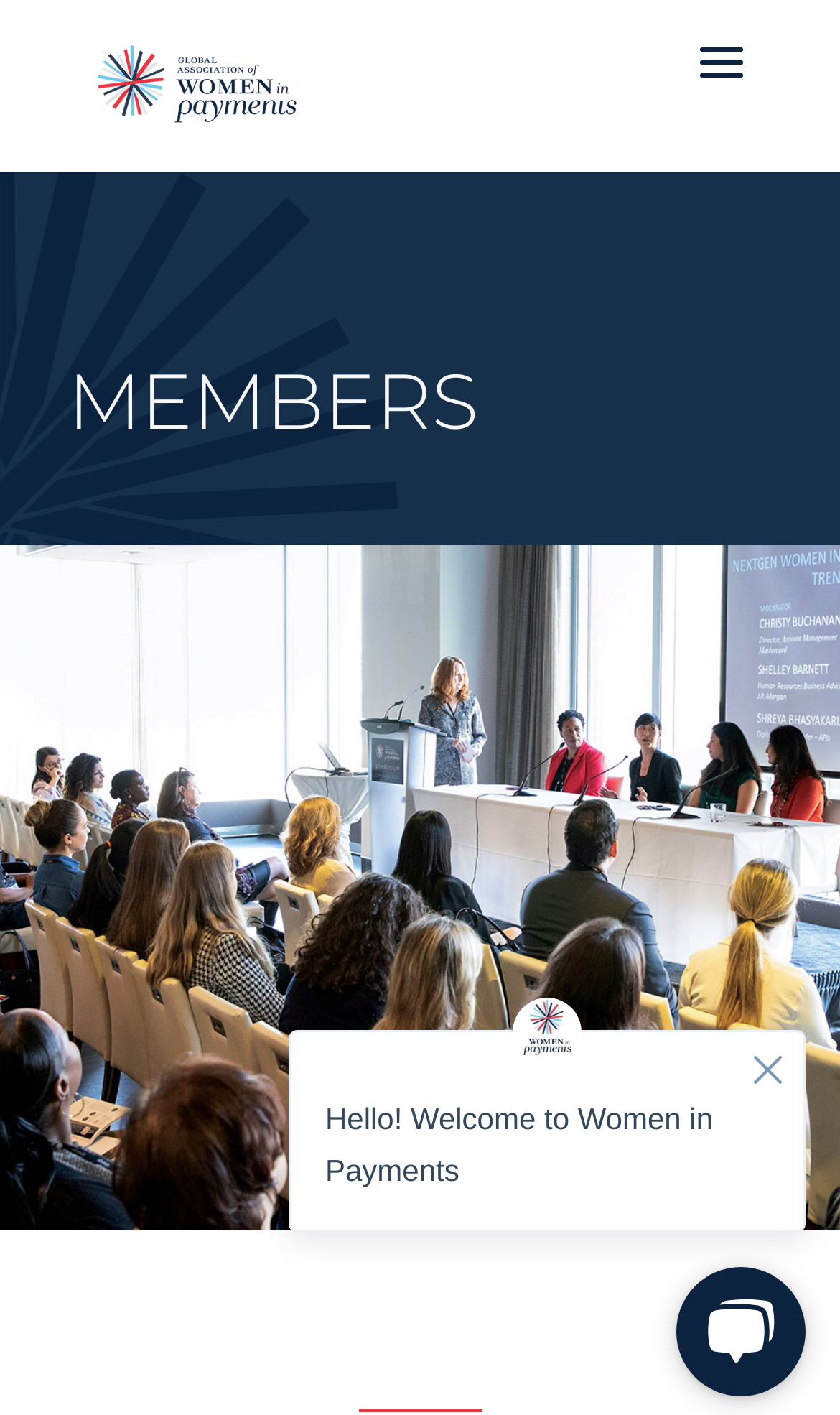Identify the bounding box for the UI element described as: "alt="Women in Payments"". The coordinates should be four float numbers between 0 and 1, i.e., [left, top, right, bottom].

[0.11, 0.044, 0.359, 0.073]